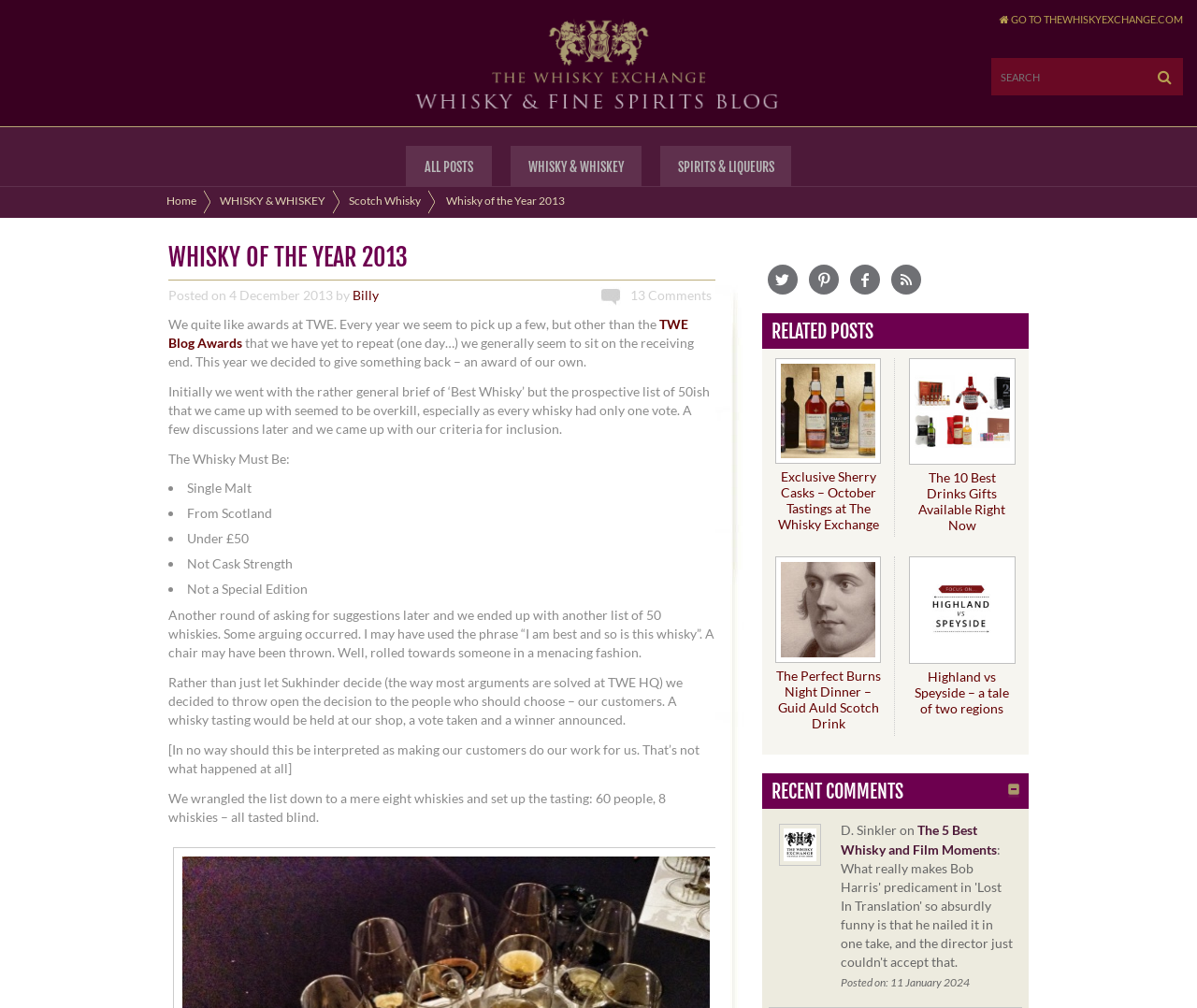Answer the question briefly using a single word or phrase: 
How many whiskies were initially considered for the award?

50ish